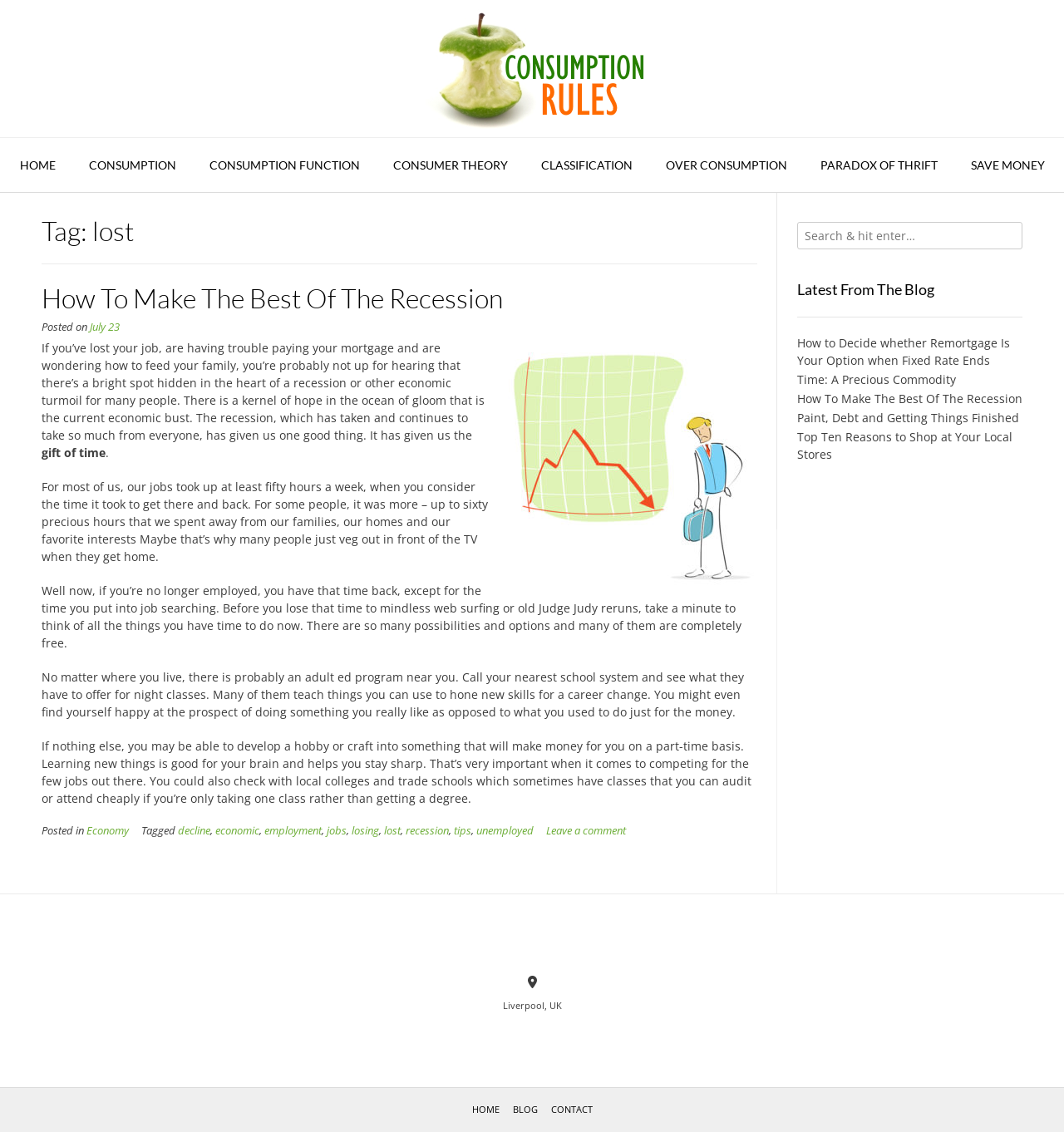Generate a comprehensive description of the webpage content.

This webpage is about financial consumption rules and provides various resources and articles related to personal finance and economic topics. At the top, there is a header section with a logo and a navigation menu consisting of 9 links: HOME, CONSUMPTION, CONSUMPTION FUNCTION, CONSUMER THEORY, CLASSIFICATION, OVER CONSUMPTION, PARADOX OF THRIFT, SAVE MONEY, and a search bar.

Below the header, there is a main content section that occupies most of the page. It features an article titled "How To Make The Best Of The Recession" with a heading and a brief summary. The article discusses the benefits of having more time during a recession and suggests ways to utilize this time, such as taking adult education classes, developing new skills, or exploring hobbies.

The article is accompanied by an image related to recession. There are also links to other articles and tags at the bottom of the page, including Economy, decline, economic, employment, jobs, losing, lost, recession, tips, unemployed, and Leave a comment.

On the right side of the page, there is a complementary section that displays a list of latest blog posts, including "How to Decide whether Remortgage Is Your Option when Fixed Rate Ends", "Time: A Precious Commodity", "How To Make The Best Of The Recession", "Paint, Debt and Getting Things Finished", and "Top Ten Reasons to Shop at Your Local Stores".

At the bottom of the page, there is a footer section with copyright information and links to HOME, BLOG, and CONTACT. The page also displays the location "Liverpool, UK" at the bottom.